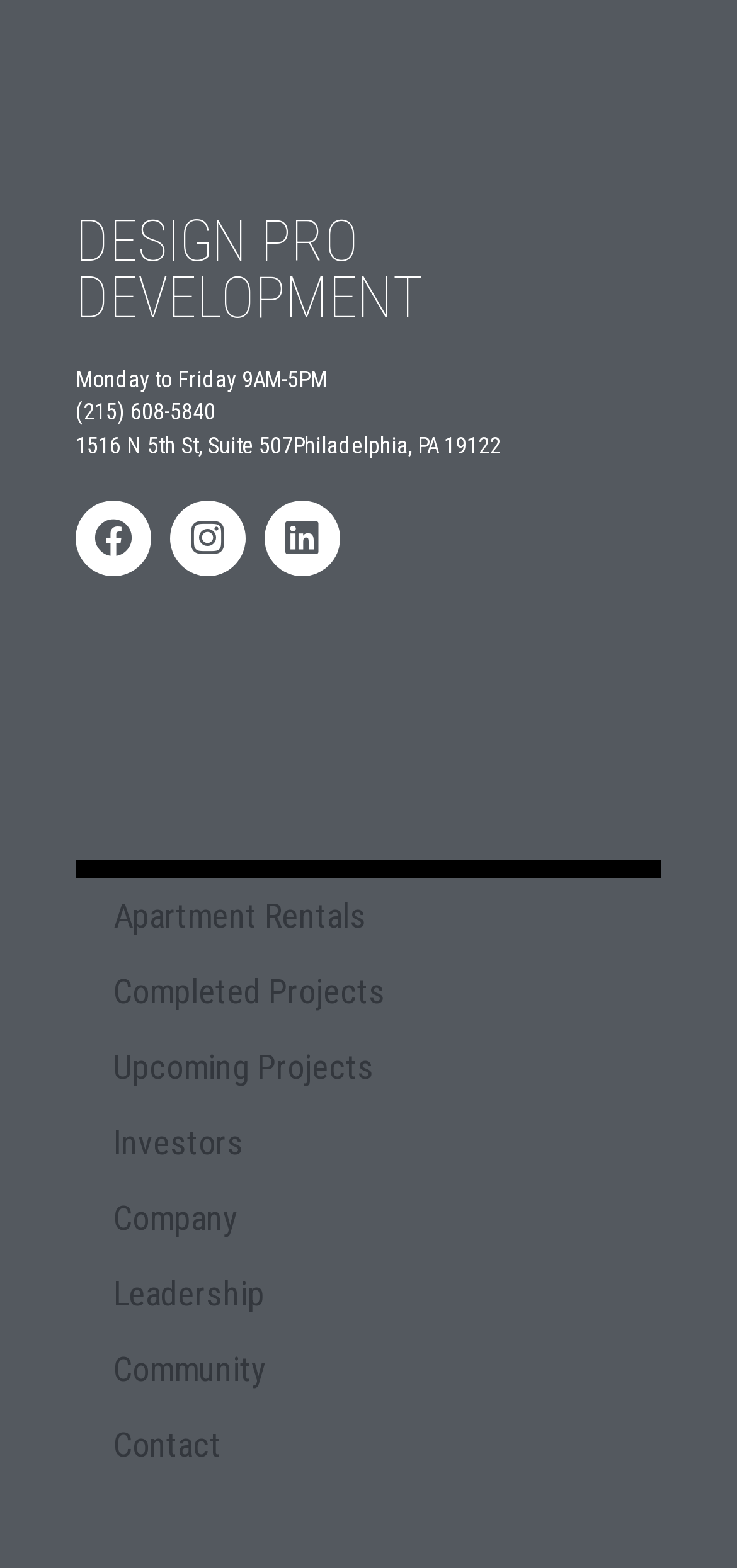What is the address of the office?
Please provide a single word or phrase based on the screenshot.

1516 N 5th St, Suite 507